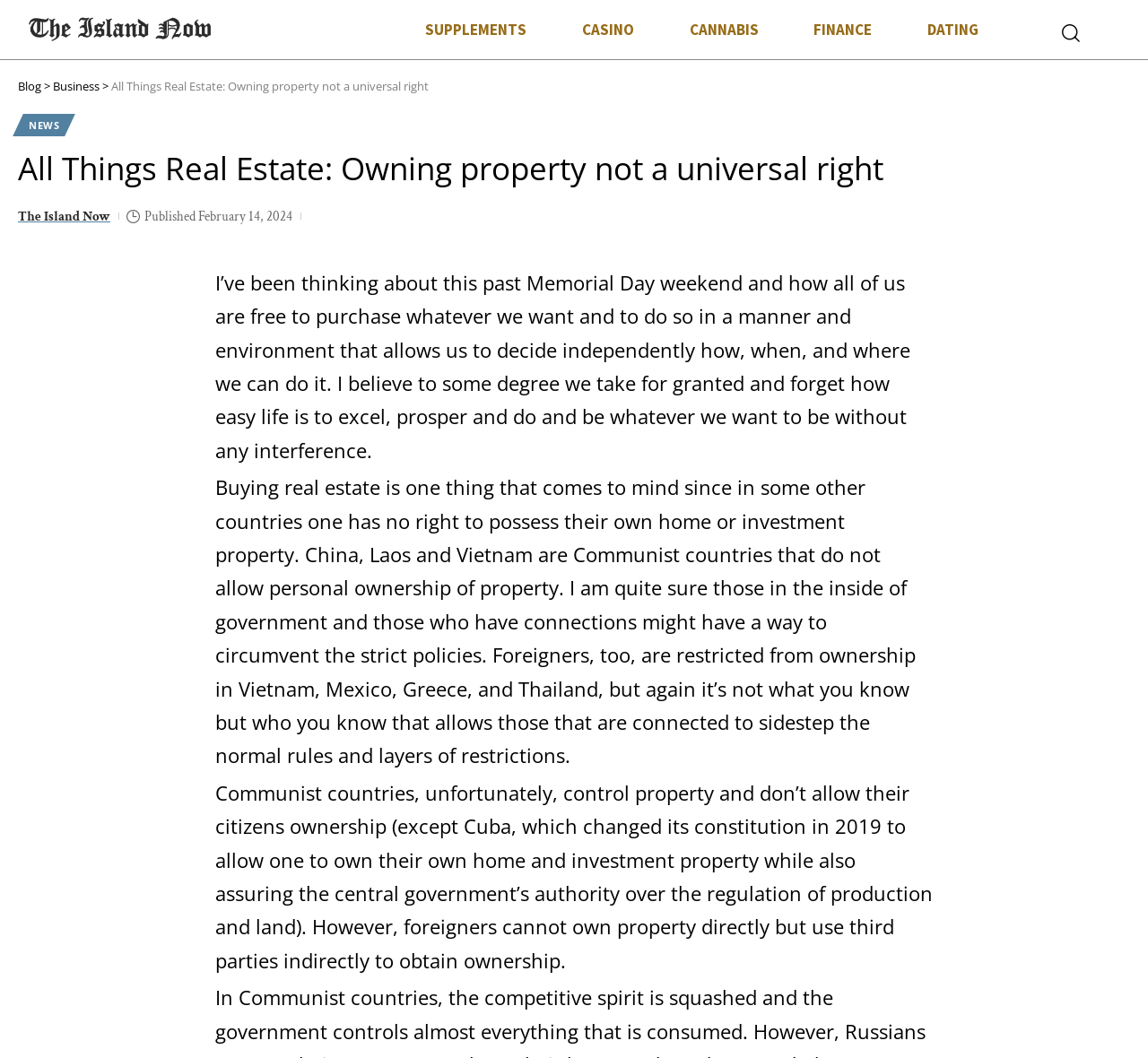Extract the primary headline from the webpage and present its text.

All Things Real Estate: Owning property not a universal right